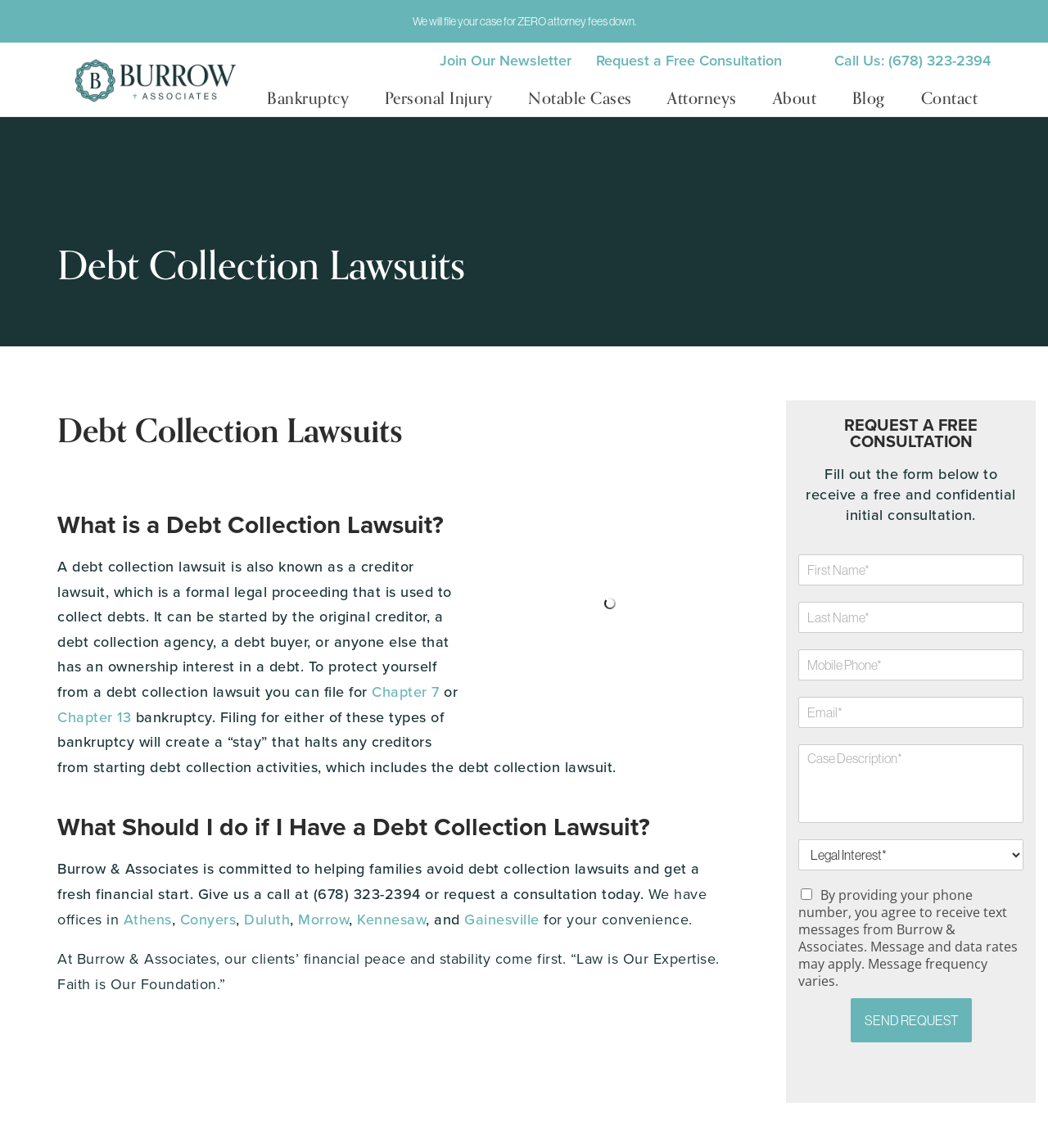Determine the bounding box coordinates for the UI element matching this description: "Morrow".

[0.284, 0.791, 0.333, 0.81]